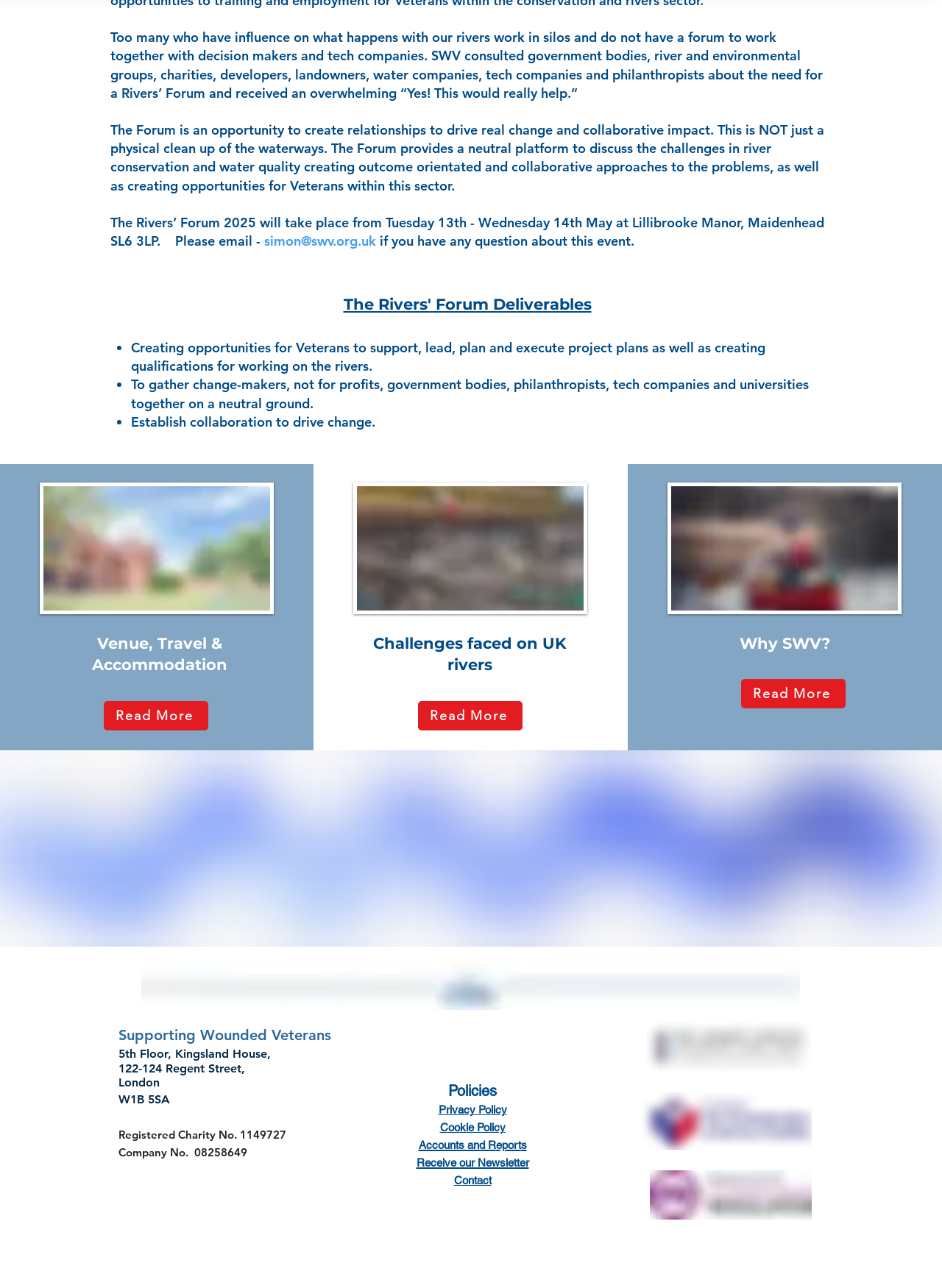Could you locate the bounding box coordinates for the section that should be clicked to accomplish this task: "click Activity City Logo".

None